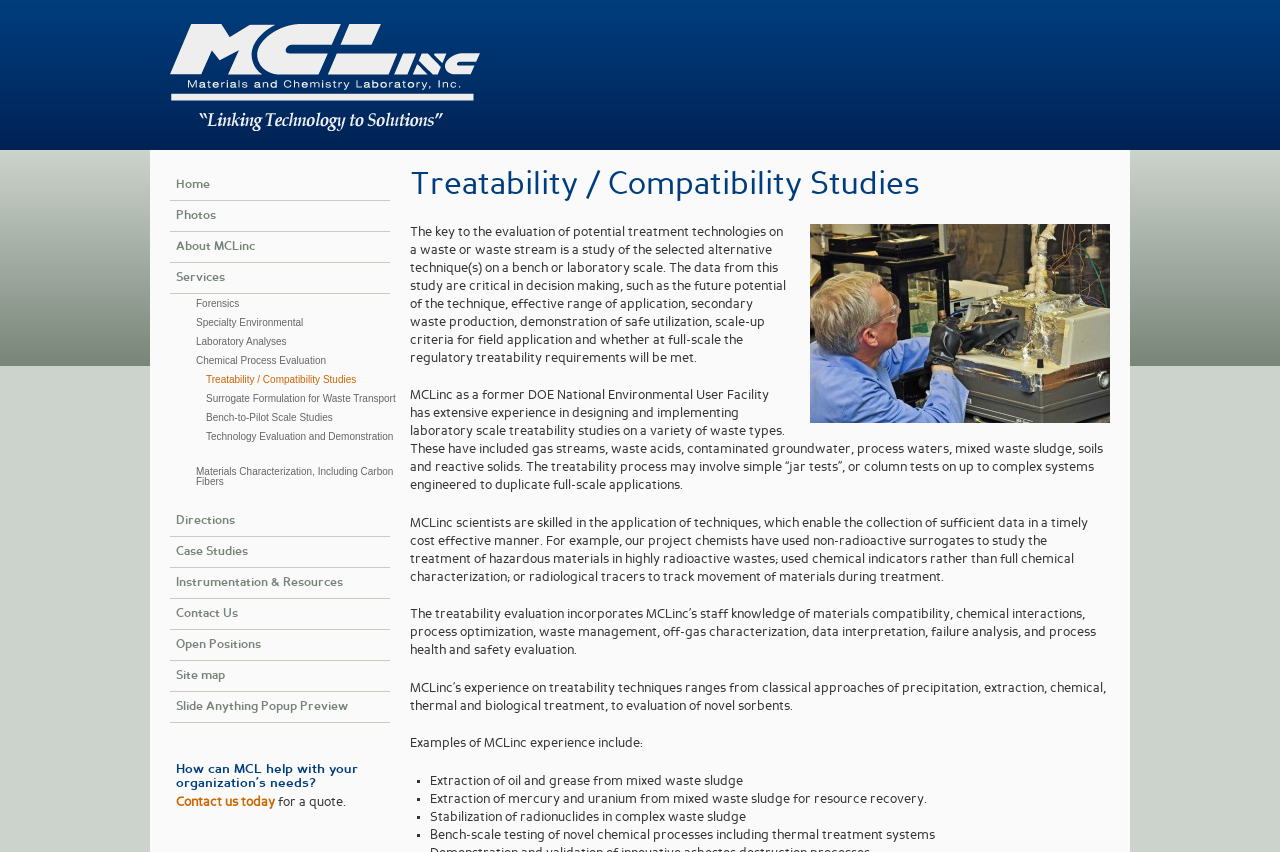Determine the bounding box coordinates of the UI element that matches the following description: "Photos". The coordinates should be four float numbers between 0 and 1 in the format [left, top, right, bottom].

[0.133, 0.236, 0.305, 0.272]